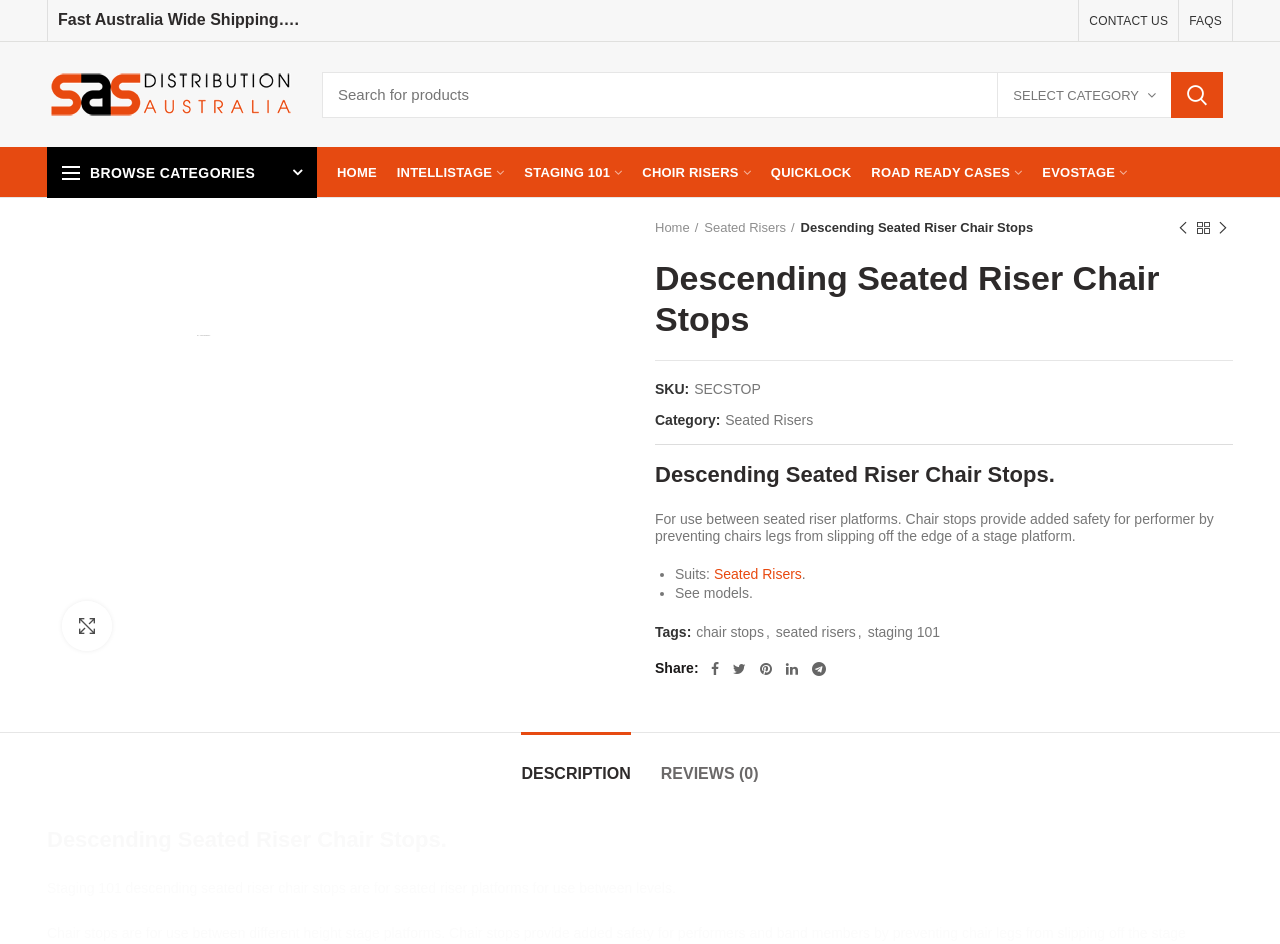Show me the bounding box coordinates of the clickable region to achieve the task as per the instruction: "Browse categories".

[0.07, 0.174, 0.199, 0.191]